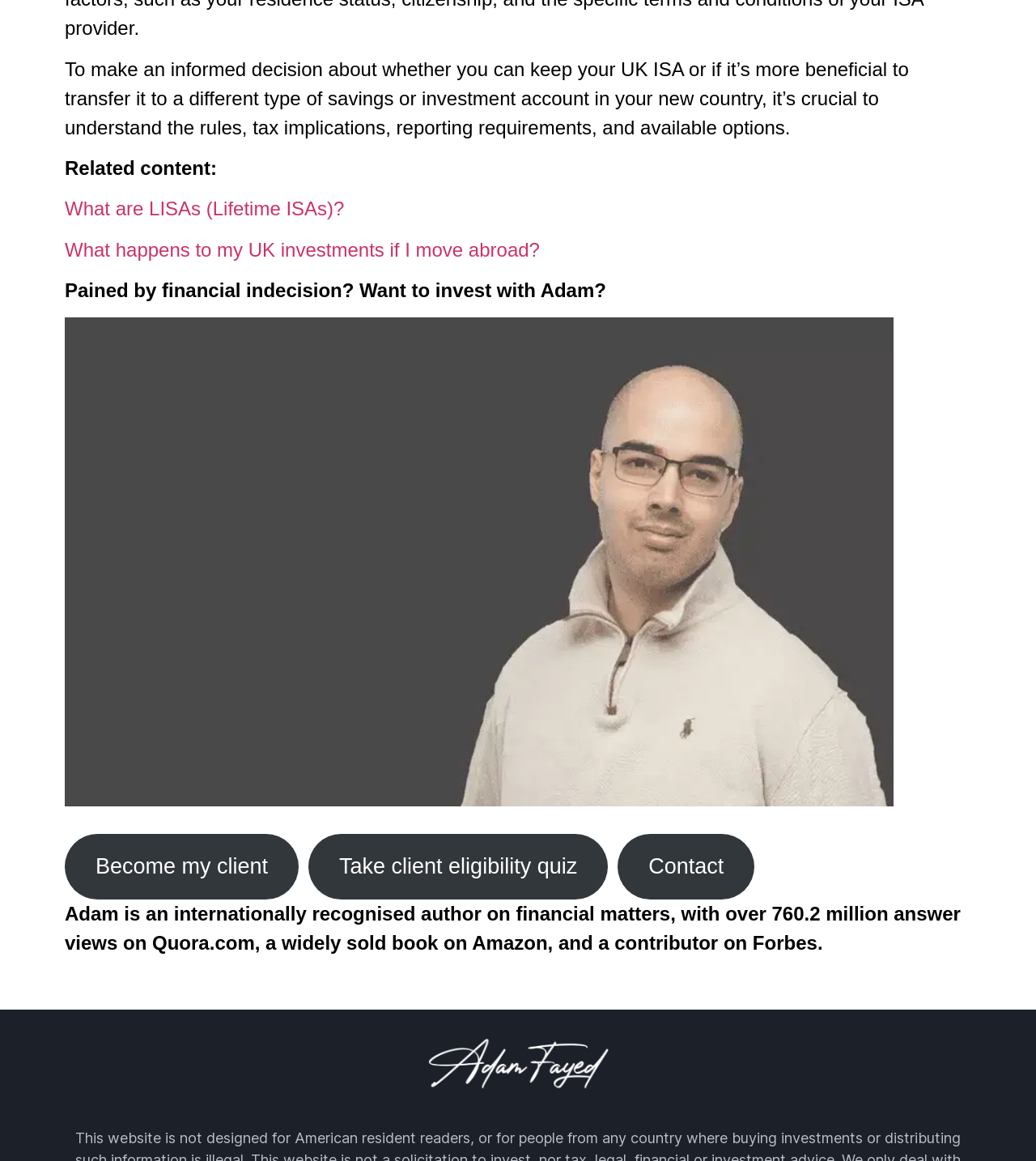How many answer views does Adam have on Quora.com?
Could you give a comprehensive explanation in response to this question?

The text at the bottom of the page mentions that Adam has 'over 760.2 million answer views on Quora.com'.